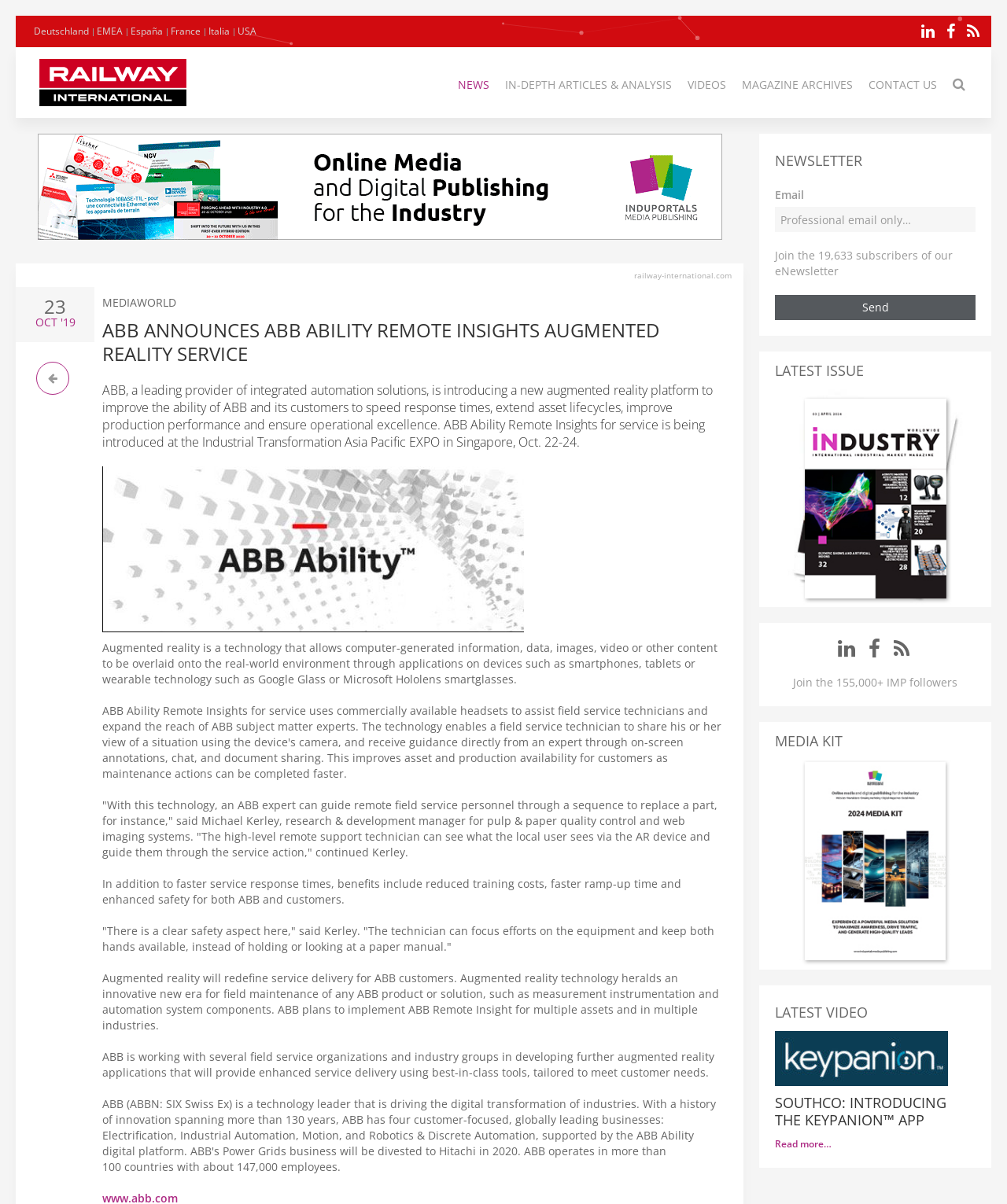Refer to the image and answer the question with as much detail as possible: What is the company introducing?

Based on the webpage content, ABB, a leading provider of integrated automation solutions, is introducing a new augmented reality platform to improve the ability of ABB and its customers to speed response times, extend asset lifecycles, improve production performance and ensure operational excellence.